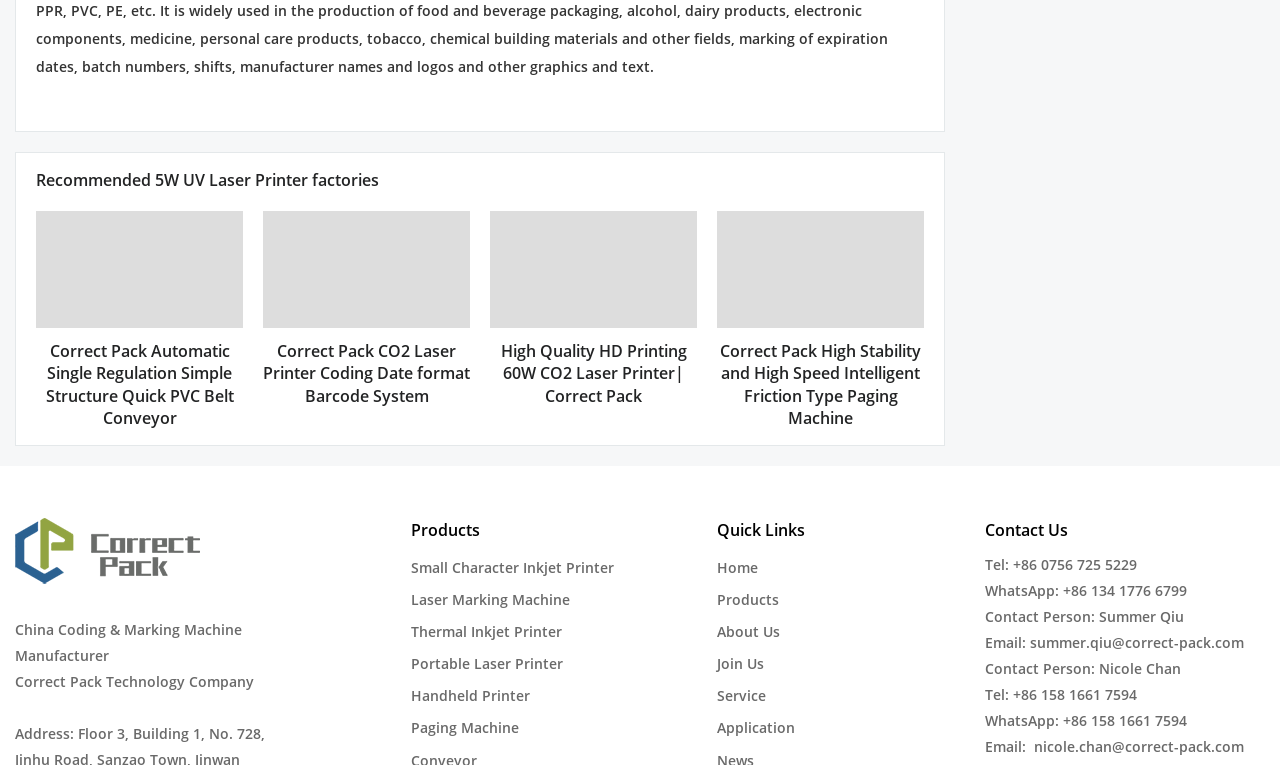Please locate the bounding box coordinates of the element's region that needs to be clicked to follow the instruction: "View products". The bounding box coordinates should be provided as four float numbers between 0 and 1, i.e., [left, top, right, bottom].

[0.321, 0.678, 0.375, 0.707]